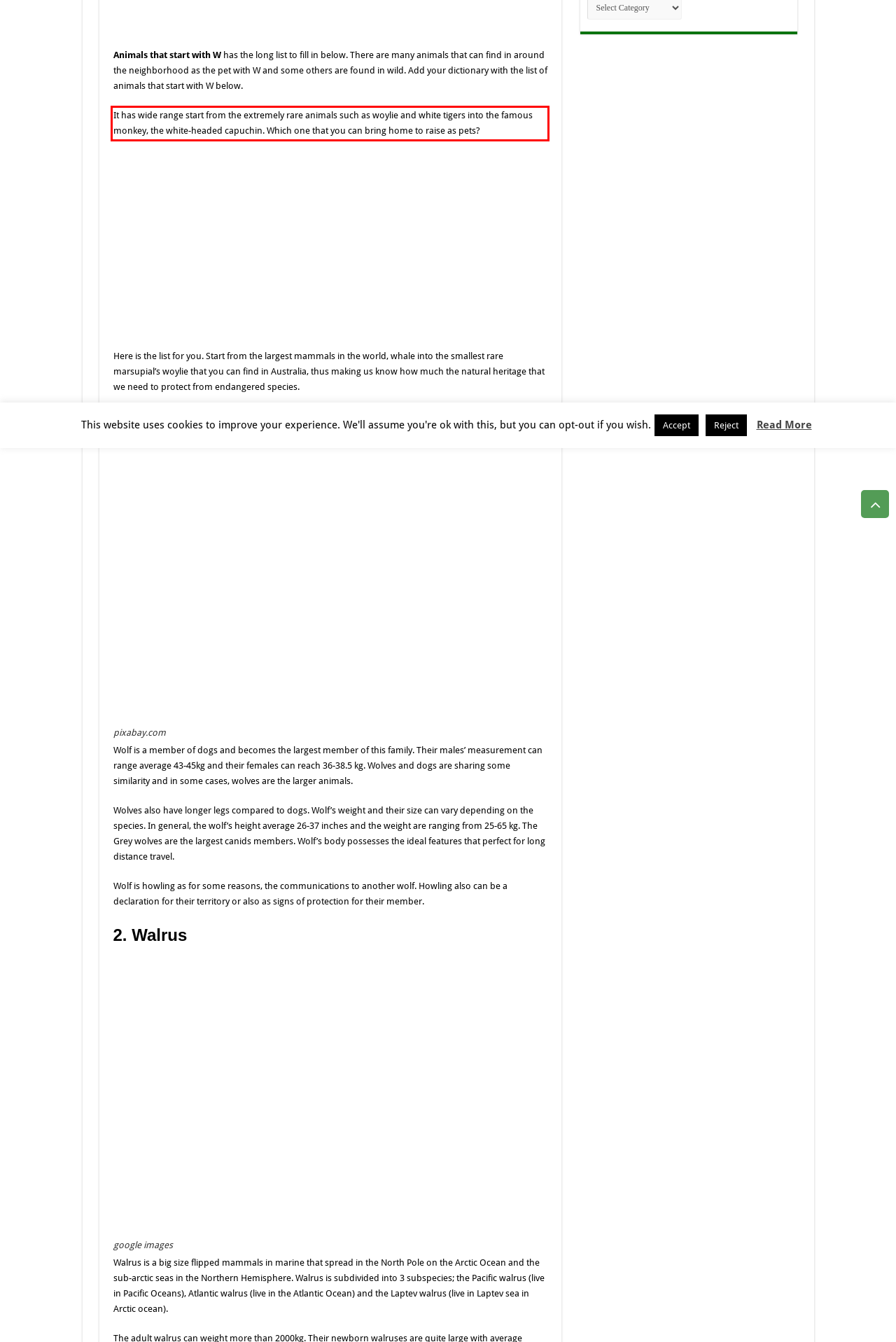Please perform OCR on the UI element surrounded by the red bounding box in the given webpage screenshot and extract its text content.

It has wide range start from the extremely rare animals such as woylie and white tigers into the famous monkey, the white-headed capuchin. Which one that you can bring home to raise as pets?